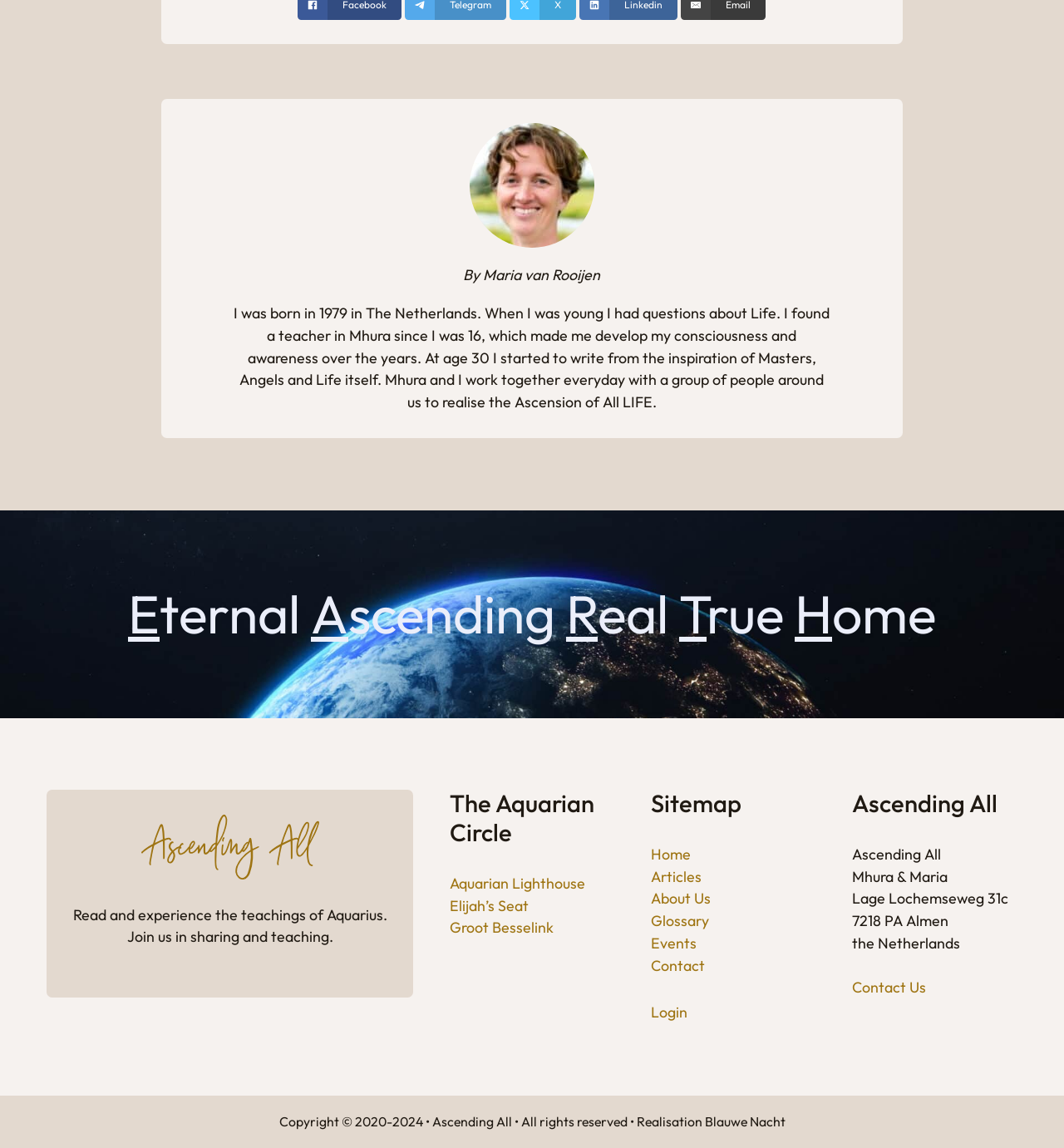Where is Mhura & Maria located?
Refer to the image and provide a thorough answer to the question.

The location of Mhura & Maria is mentioned in the text 'Mhura & Maria', 'Lage Lochemseweg 31c', '7218 PA Almen', and 'the Netherlands' which are located at the coordinates [0.801, 0.755, 0.891, 0.772], [0.801, 0.774, 0.948, 0.791], [0.801, 0.794, 0.892, 0.81], and [0.801, 0.813, 0.903, 0.83] respectively.